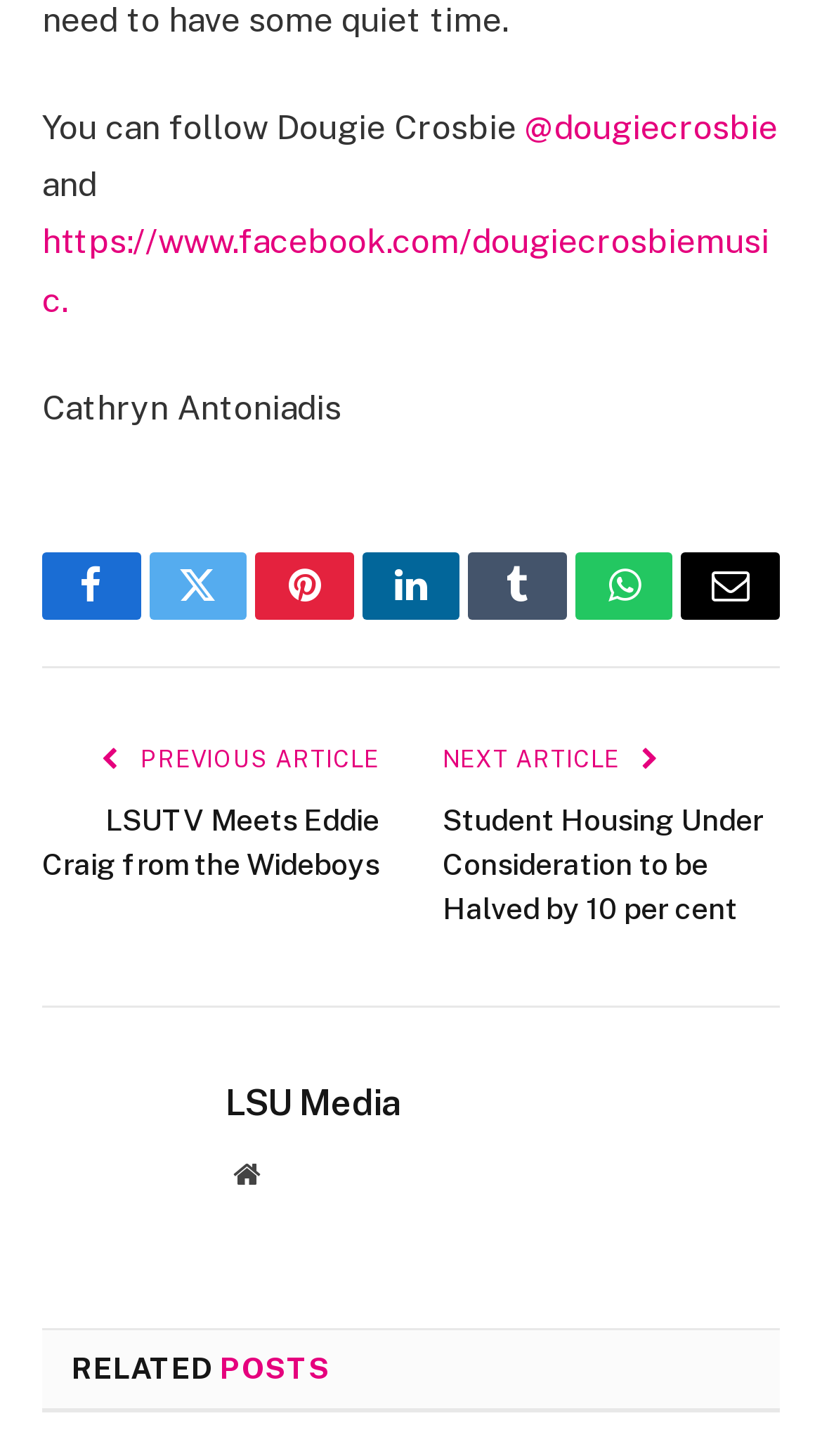How many social media links are available?
We need a detailed and meticulous answer to the question.

I counted the number of social media links available on the webpage, which are Facebook, Twitter, Pinterest, LinkedIn, Tumblr, WhatsApp, and Email.